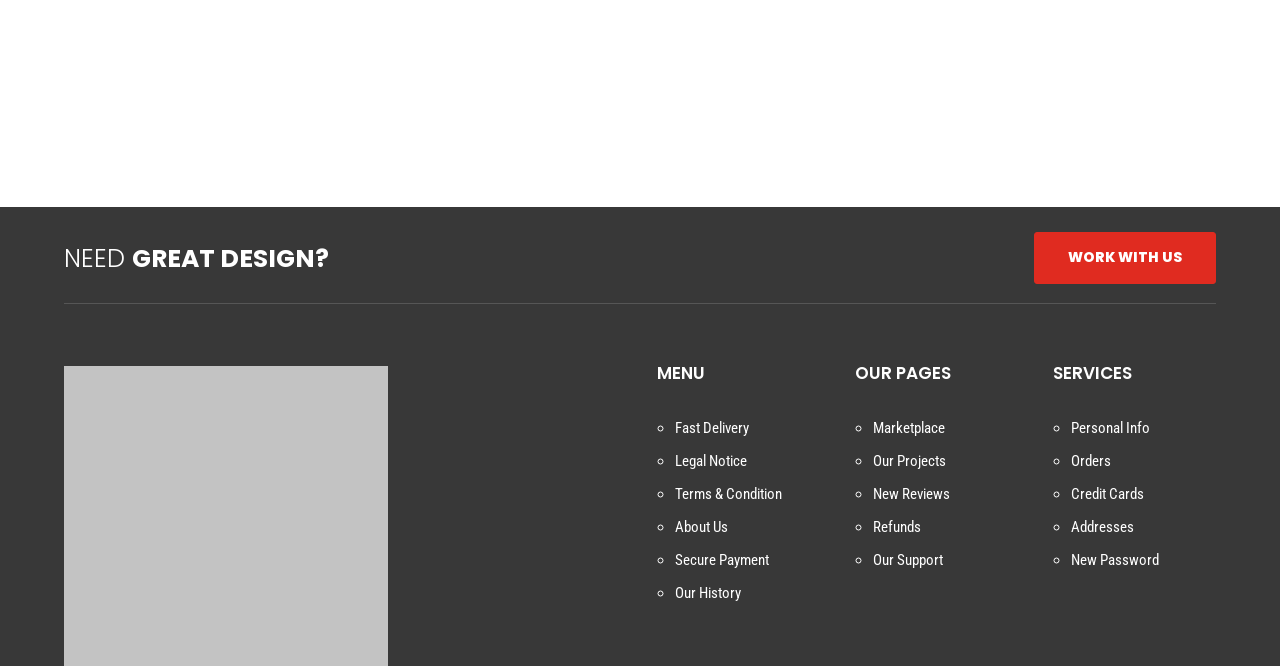What is the last menu item under 'OUR PAGES'?
Refer to the image and provide a one-word or short phrase answer.

Refunds